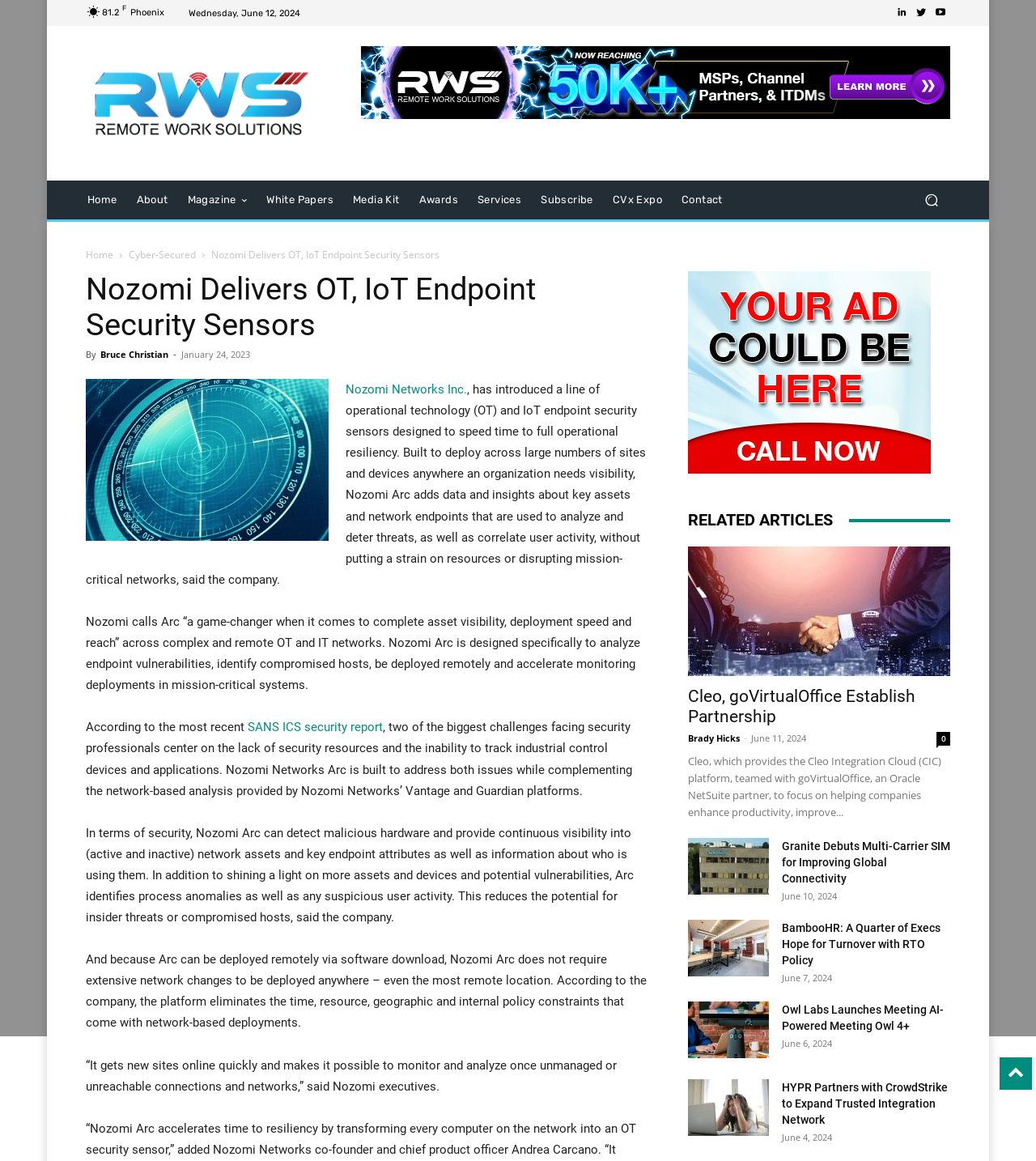Give a short answer to this question using one word or a phrase:
What is the date of the article 'Cleo, goVirtualOffice Establish Partnership'?

June 11, 2024